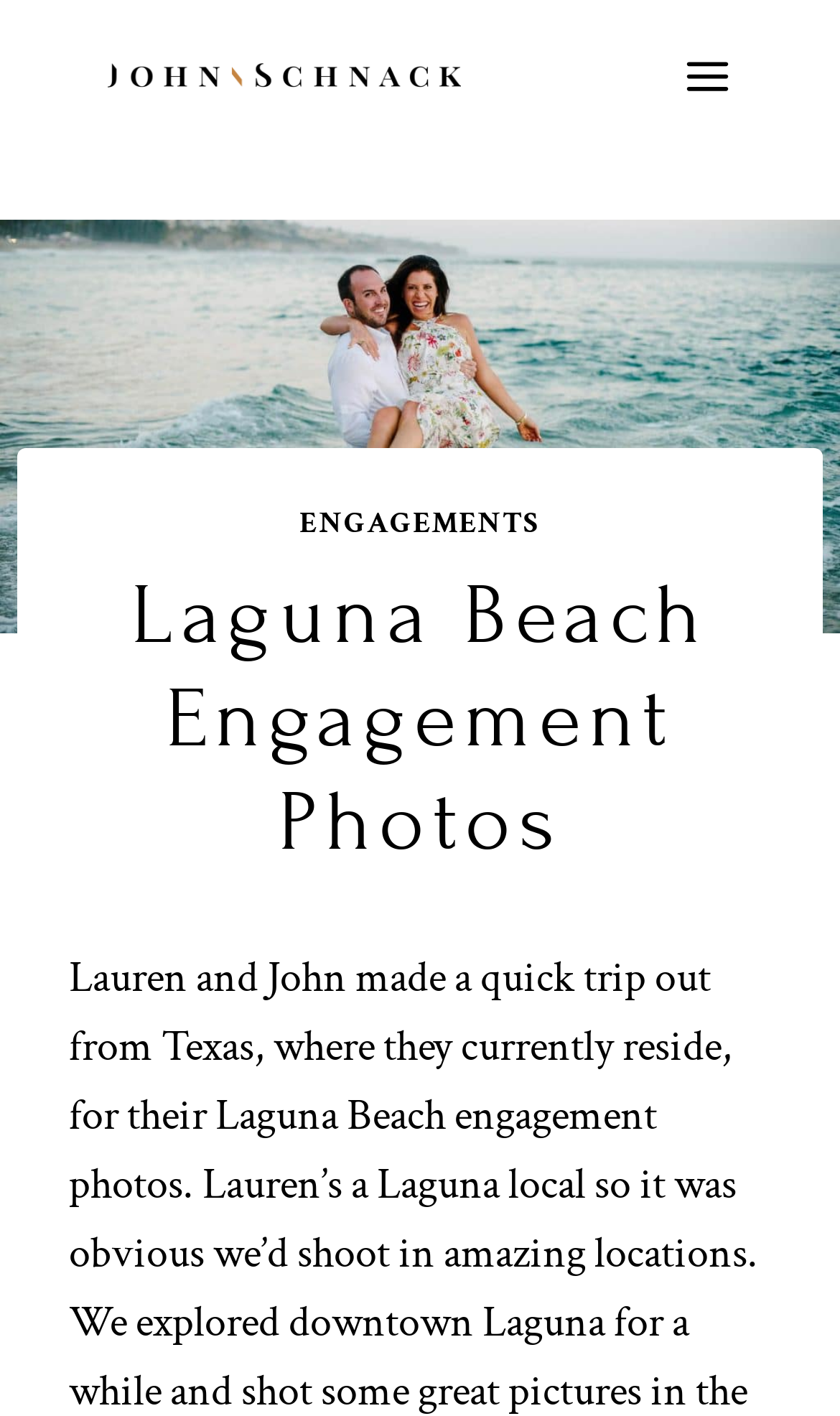Using the description: "Toggle Menu", identify the bounding box of the corresponding UI element in the screenshot.

[0.811, 0.035, 0.872, 0.071]